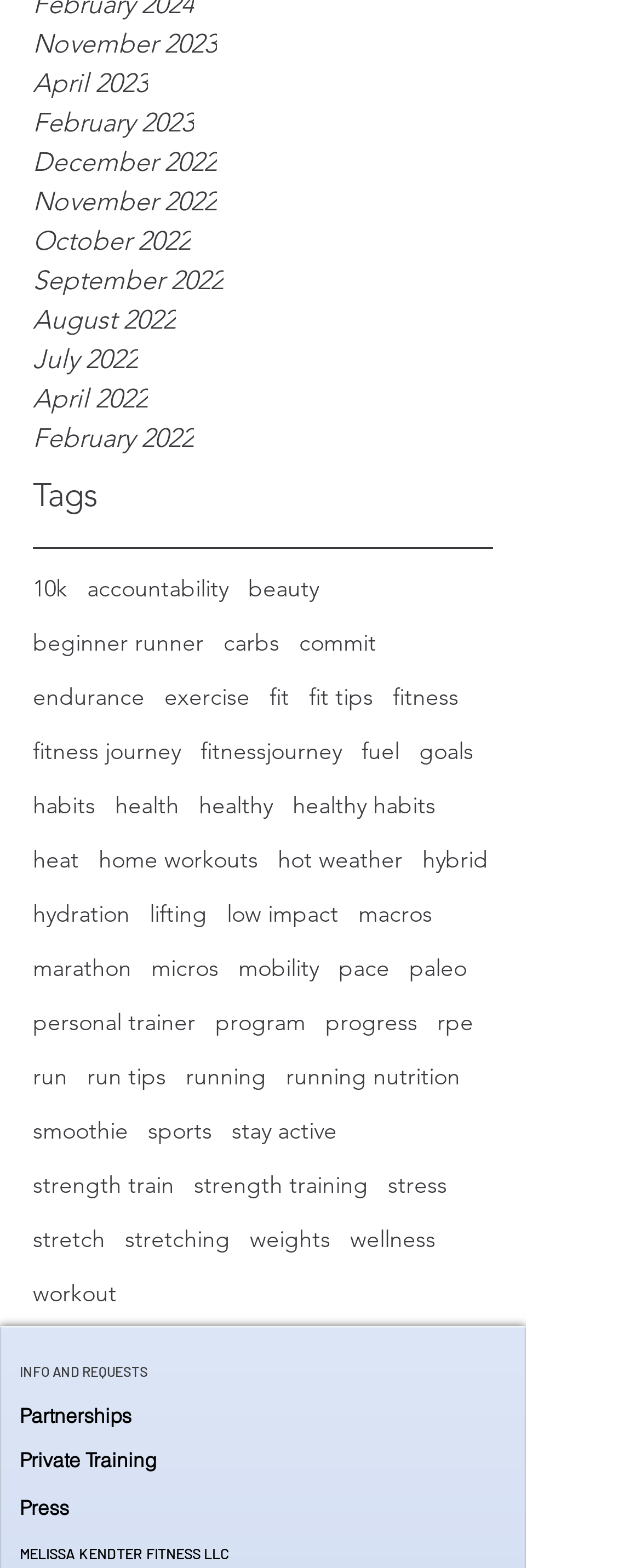Please specify the bounding box coordinates of the area that should be clicked to accomplish the following instruction: "Check the copyright information". The coordinates should consist of four float numbers between 0 and 1, i.e., [left, top, right, bottom].

None